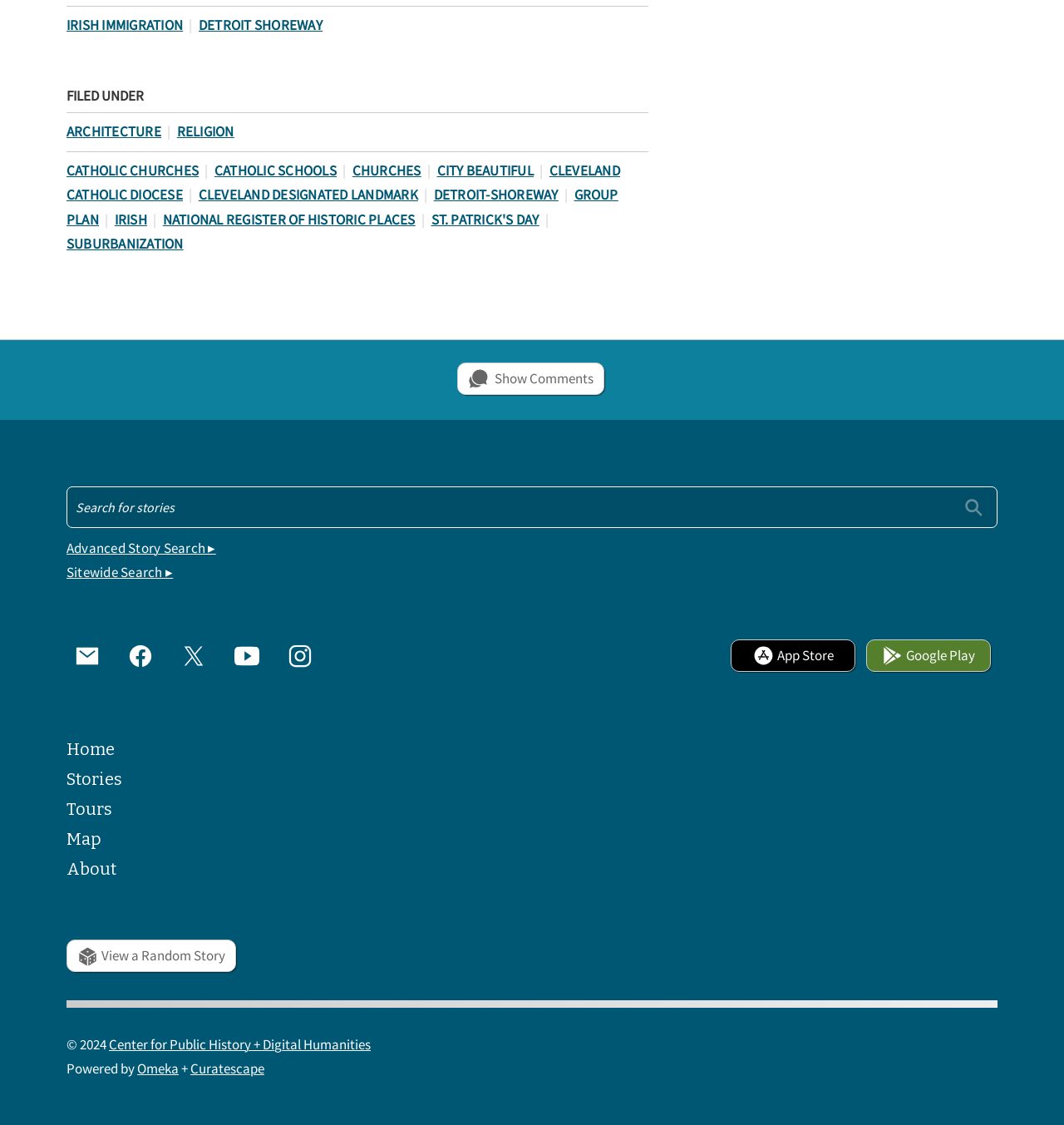Using the given element description, provide the bounding box coordinates (top-left x, top-left y, bottom-right x, bottom-right y) for the corresponding UI element in the screenshot: Cleveland Designated Landmark

[0.187, 0.166, 0.393, 0.181]